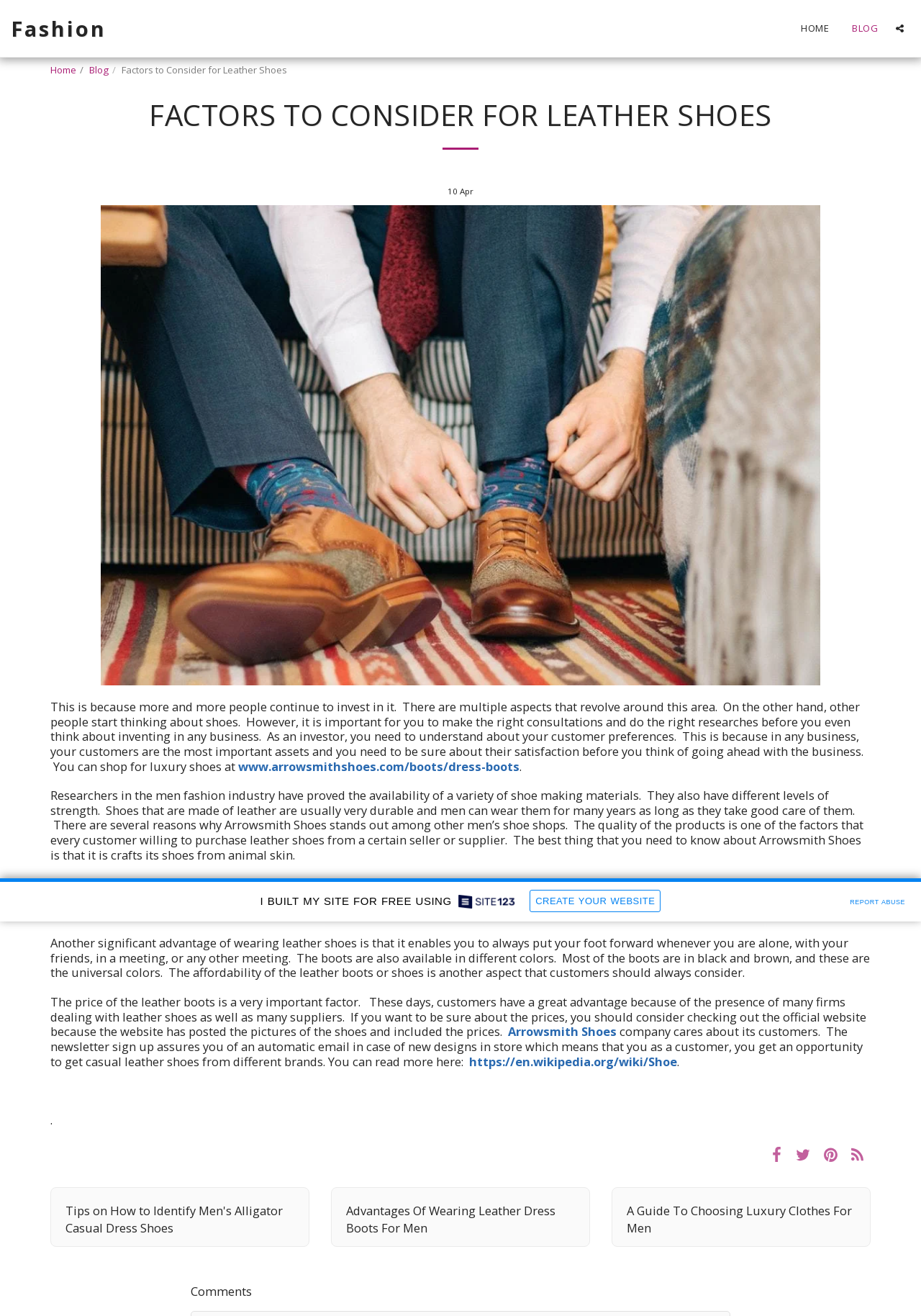What is the topic of the webpage?
Based on the image, provide a one-word or brief-phrase response.

Leather Shoes